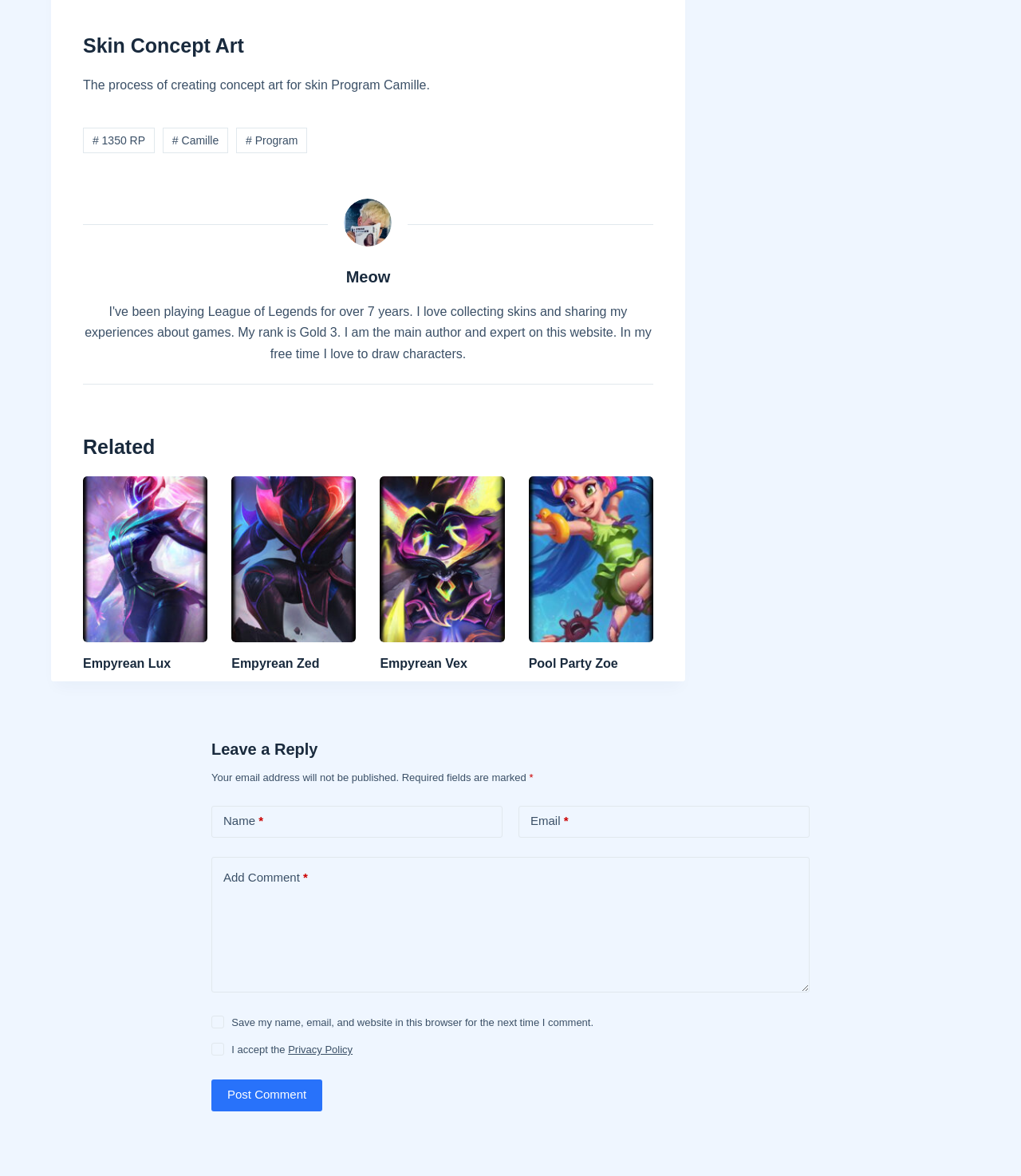Kindly determine the bounding box coordinates for the area that needs to be clicked to execute this instruction: "Upload an avatar photo".

[0.337, 0.169, 0.384, 0.209]